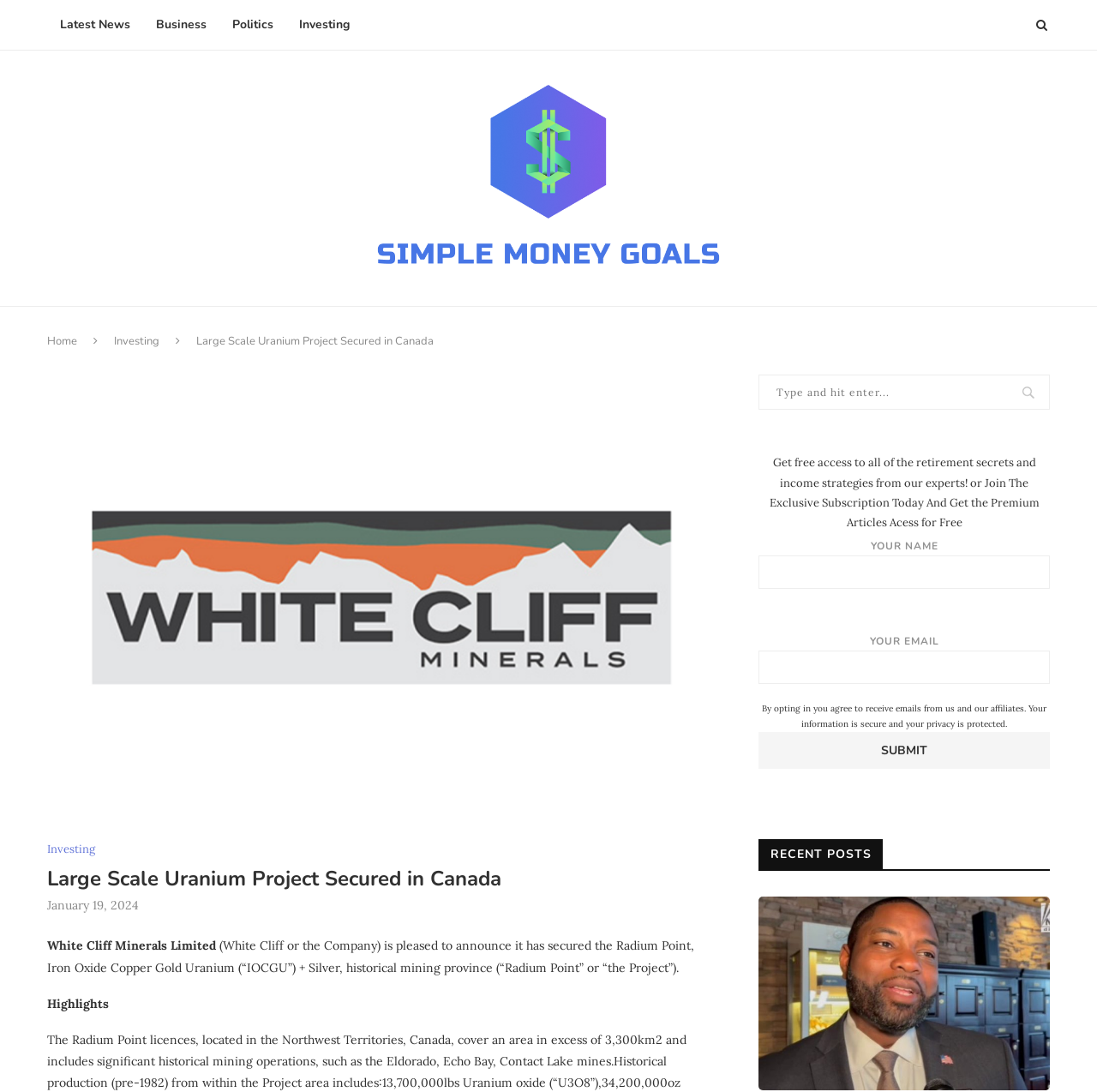What is the name of the company mentioned in the article?
Based on the visual information, provide a detailed and comprehensive answer.

I found the answer by looking at the text content of the webpage, specifically the paragraph that starts with 'White Cliff Minerals Limited' which is a company name.